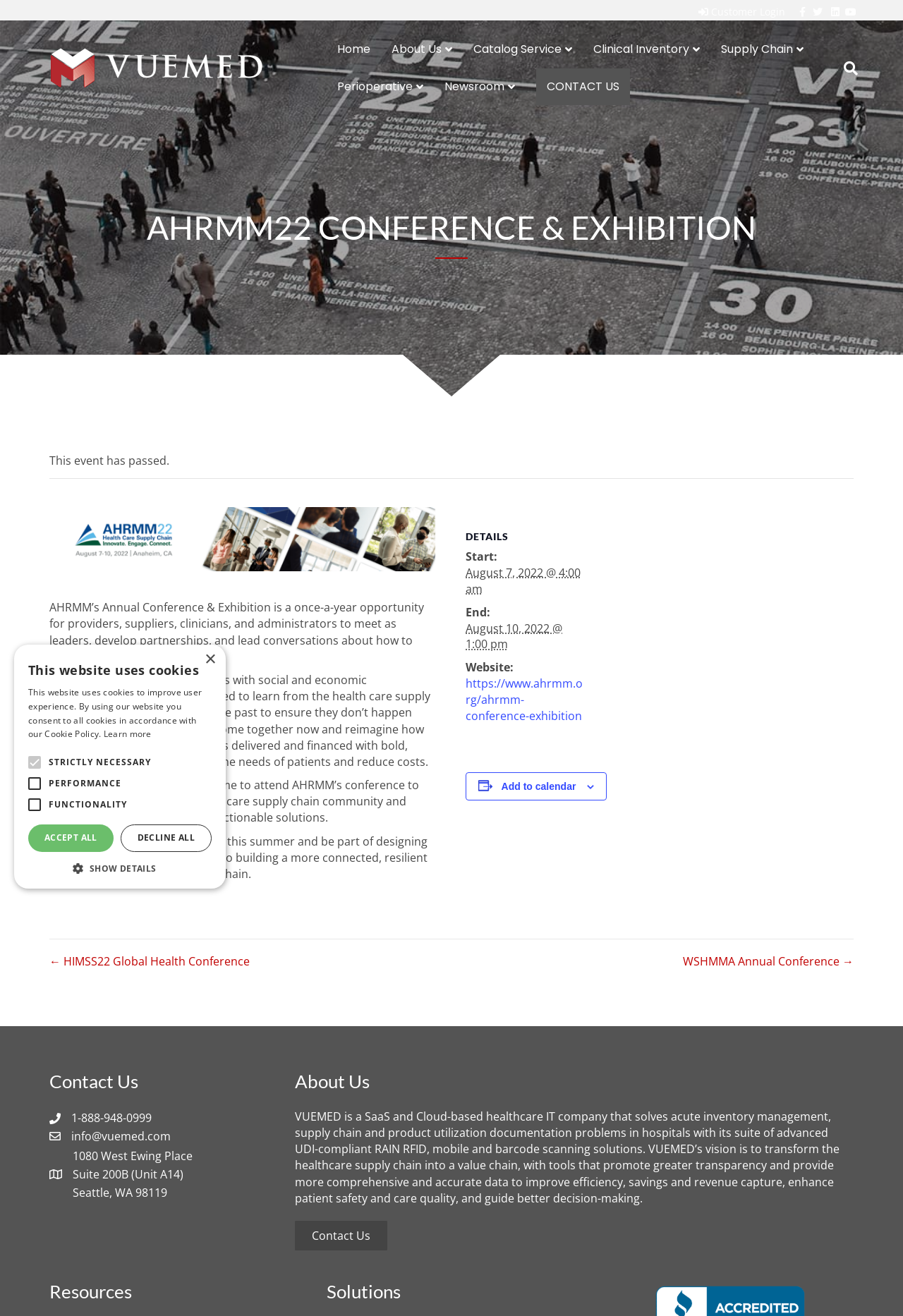Can you find and provide the title of the webpage?

AHRMM22 CONFERENCE & EXHIBITION